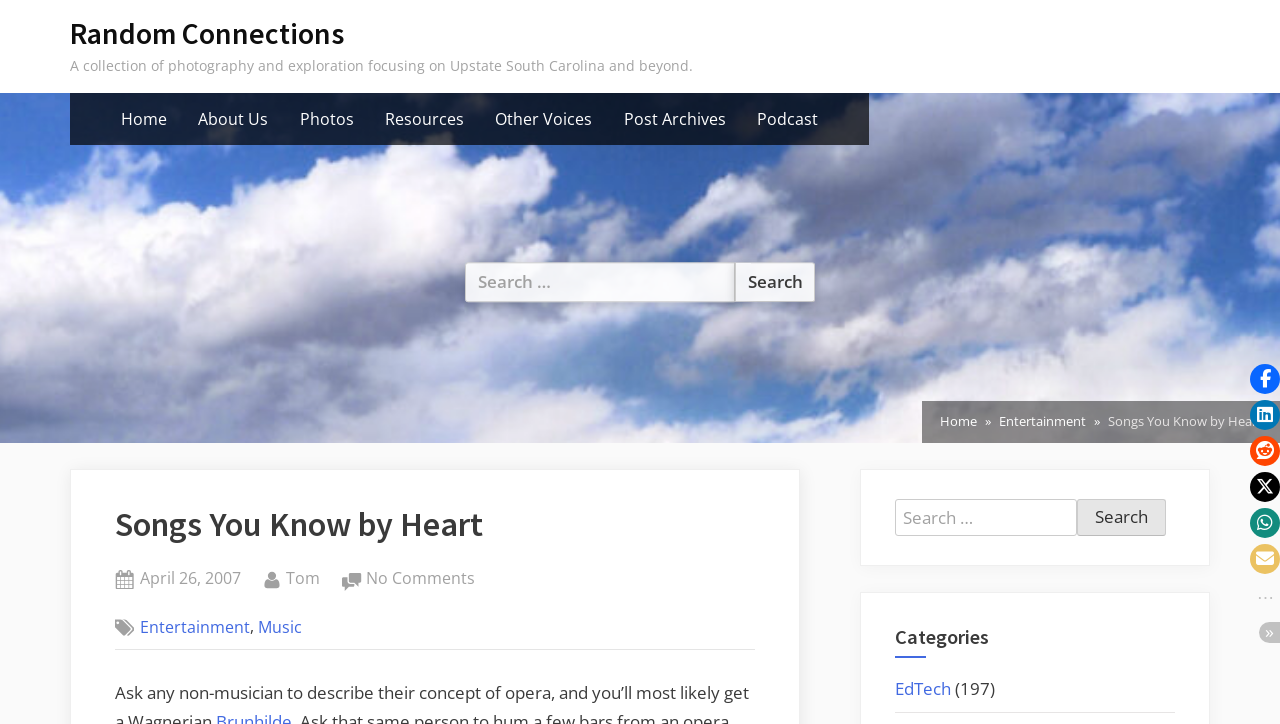Elaborate on the different components and information displayed on the webpage.

The webpage is titled "Songs You Know by Heart – Random Connections" and features a collection of photography and exploration focusing on Upstate South Carolina and beyond. At the top, there is a link to "Random Connections" and a brief description of the website's content. Below this, there is a primary navigation menu with links to "Home", "About Us", "Photos", "Resources", "Other Voices", and "Post Archives". To the right of the navigation menu, there is a search bar with a label "Search for:" and a search button.

Further down the page, there is a section titled "Songs You Know by Heart" with a heading and a link to "Entertainment" and "Music" categories. Below this, there is a post with a title "Songs You Know by Heart" and metadata including the date "April 26, 2007", author "Tom", and a comment count. The post also has links to "Entertainment" and "Music" categories.

On the right side of the page, there is a secondary navigation menu with links to "Home" and "Entertainment" categories. Below this, there is another search bar with a label "Search for:" and a search button. Further down, there is a section titled "Categories" with a link to "EdTech" category.

At the bottom right corner of the page, there are social media sharing buttons for Facebook, LinkedIn, Reddit, Twitter, Whatsapp, and Email. There is also a toggle button to expand or collapse the social media sharing buttons.